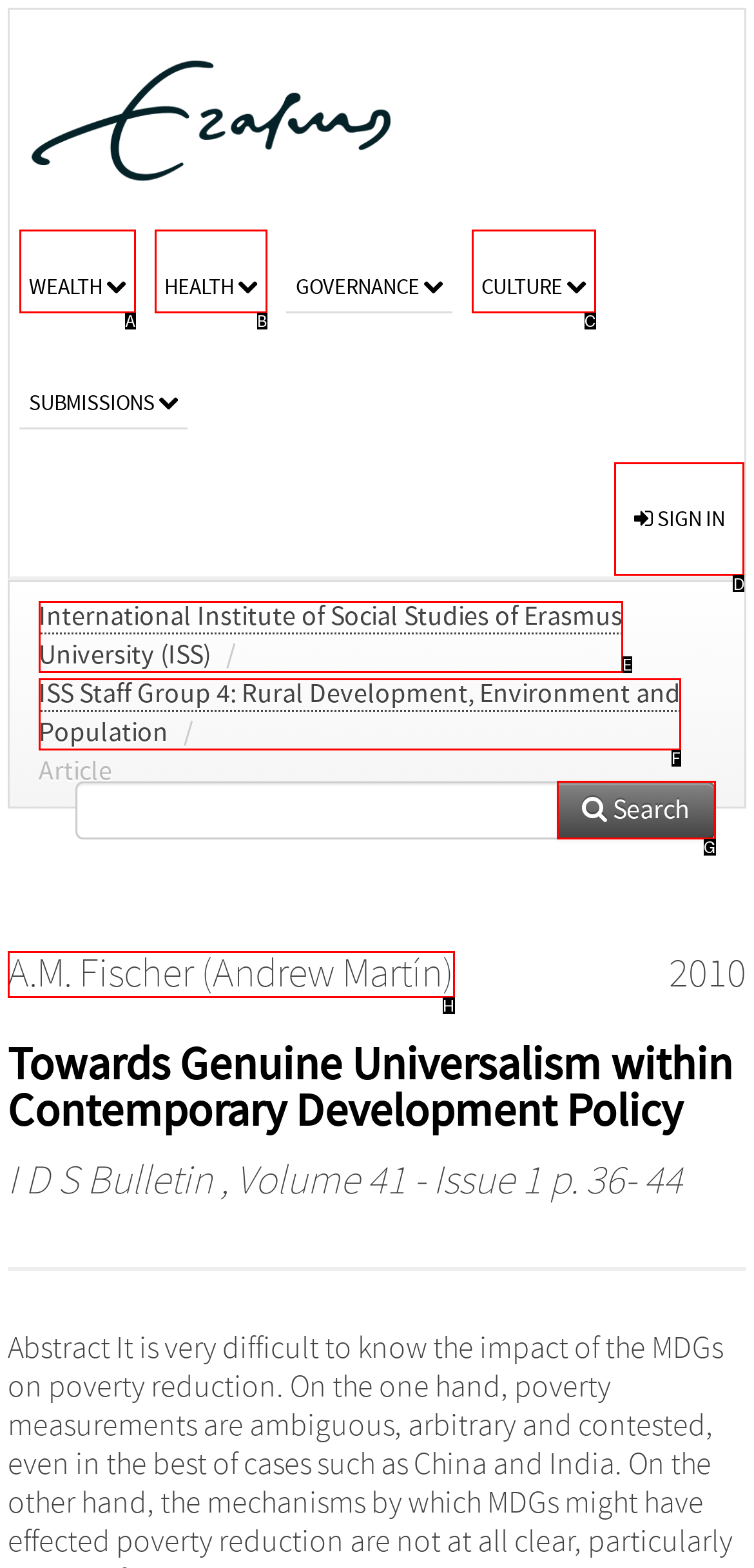Identify the correct HTML element to click for the task: sign in. Provide the letter of your choice.

D